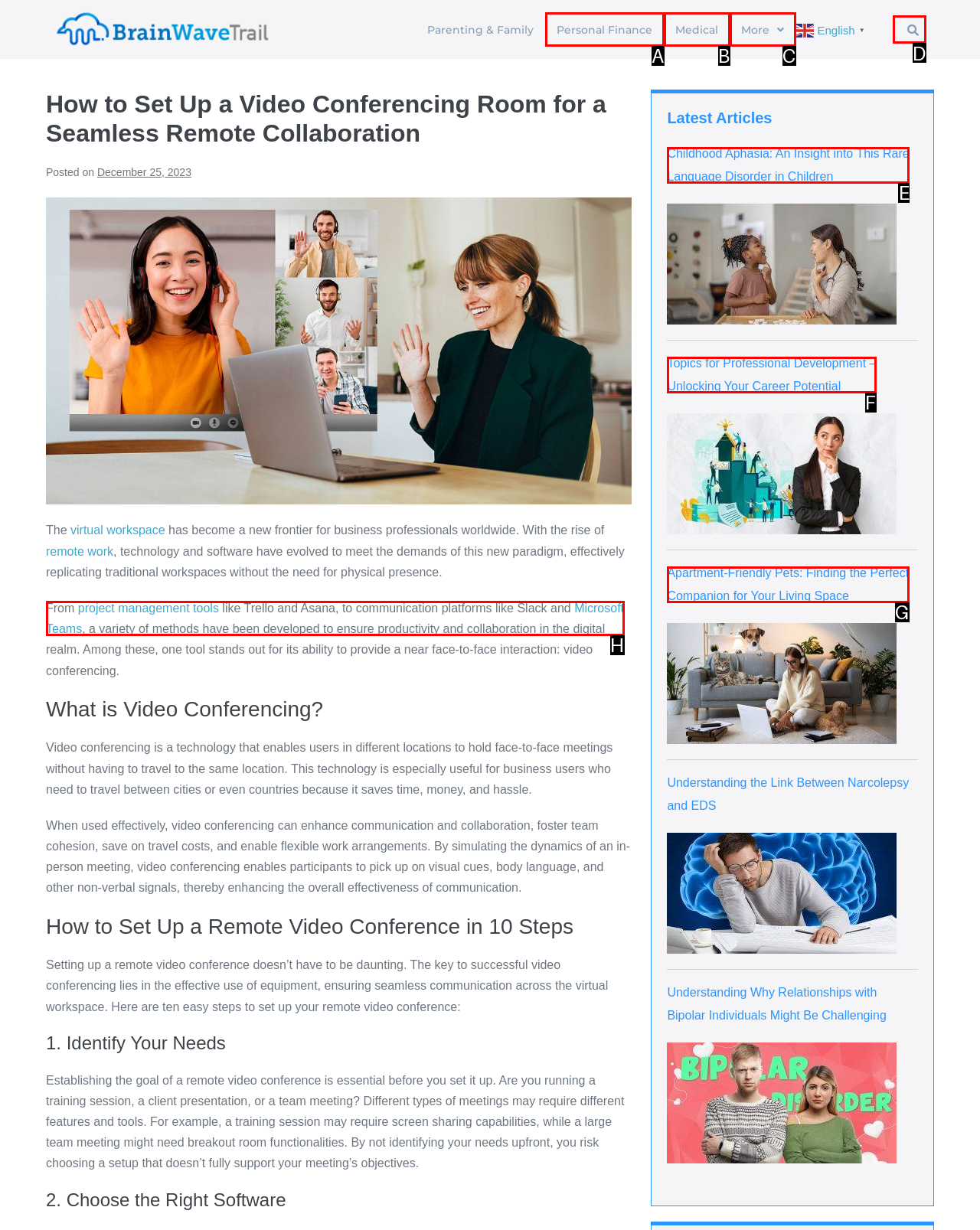From the given choices, determine which HTML element matches the description: Facebook. Reply with the appropriate letter.

None